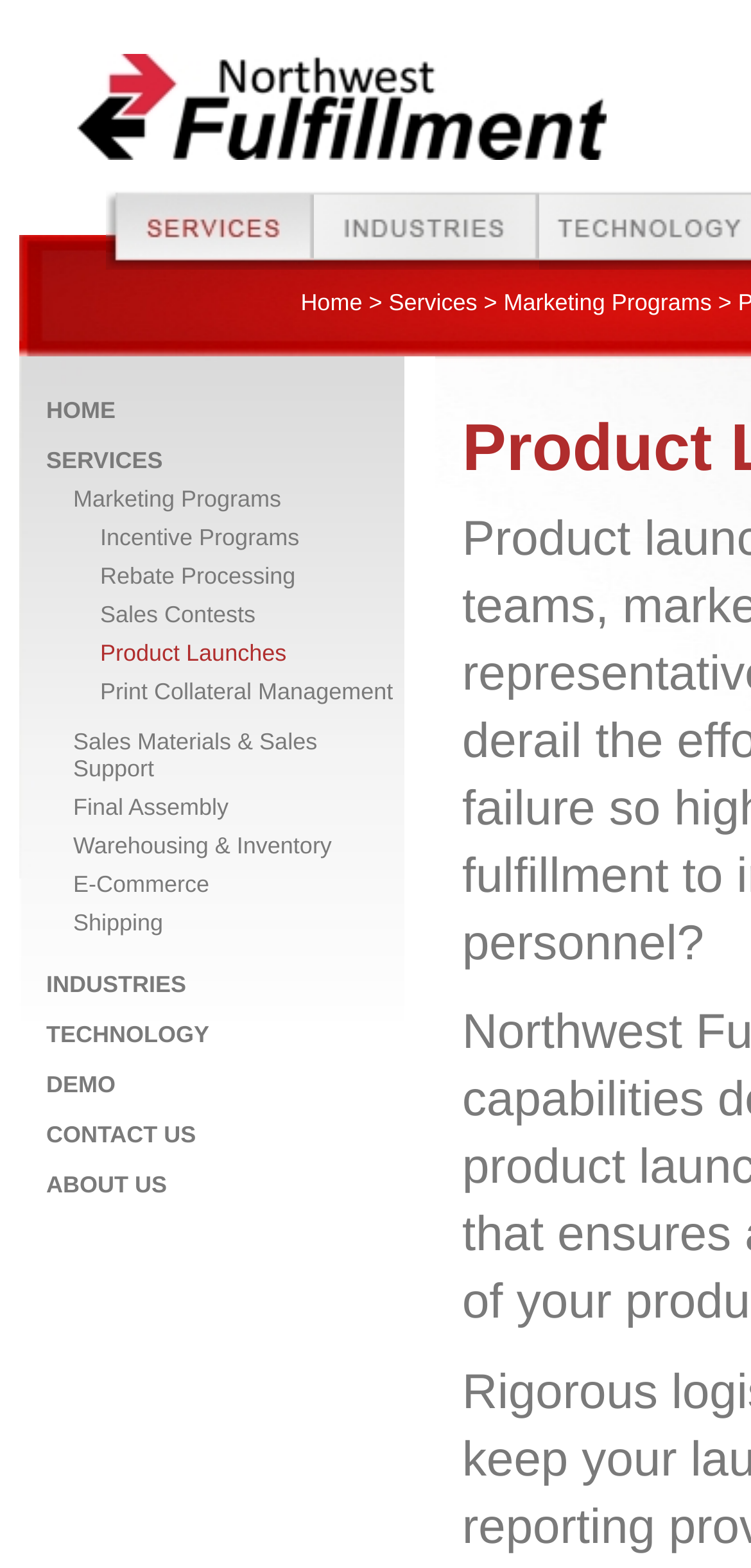Elaborate on the different components and information displayed on the webpage.

The webpage is about Northwest Fulfillment, an Idaho-based fulfillment solutions leader. At the top left corner, there is a logo of Northwest Fulfillment Center (NWFC) with a link to the homepage. Next to the logo, there is a small non-descriptive text element. 

Below the logo, there are several navigation links, including "Home", "Services", "Marketing Programs", and others, which are aligned horizontally. These links are repeated again below, with some additional links like "Incentive Programs", "Rebate Processing", and "Product Launches", which are also aligned horizontally.

On the top right corner, there is an "Industries Button" with a link to the industries page. Below it, there are more links, including "HOME", "SERVICES", "INDUSTRIES", "TECHNOLOGY", "DEMO", "CONTACT US", and "ABOUT US", which are aligned vertically.

There are no images on the page except for the NWFC logo and the "Industries Button" icon. The overall layout is organized, with clear headings and concise text.